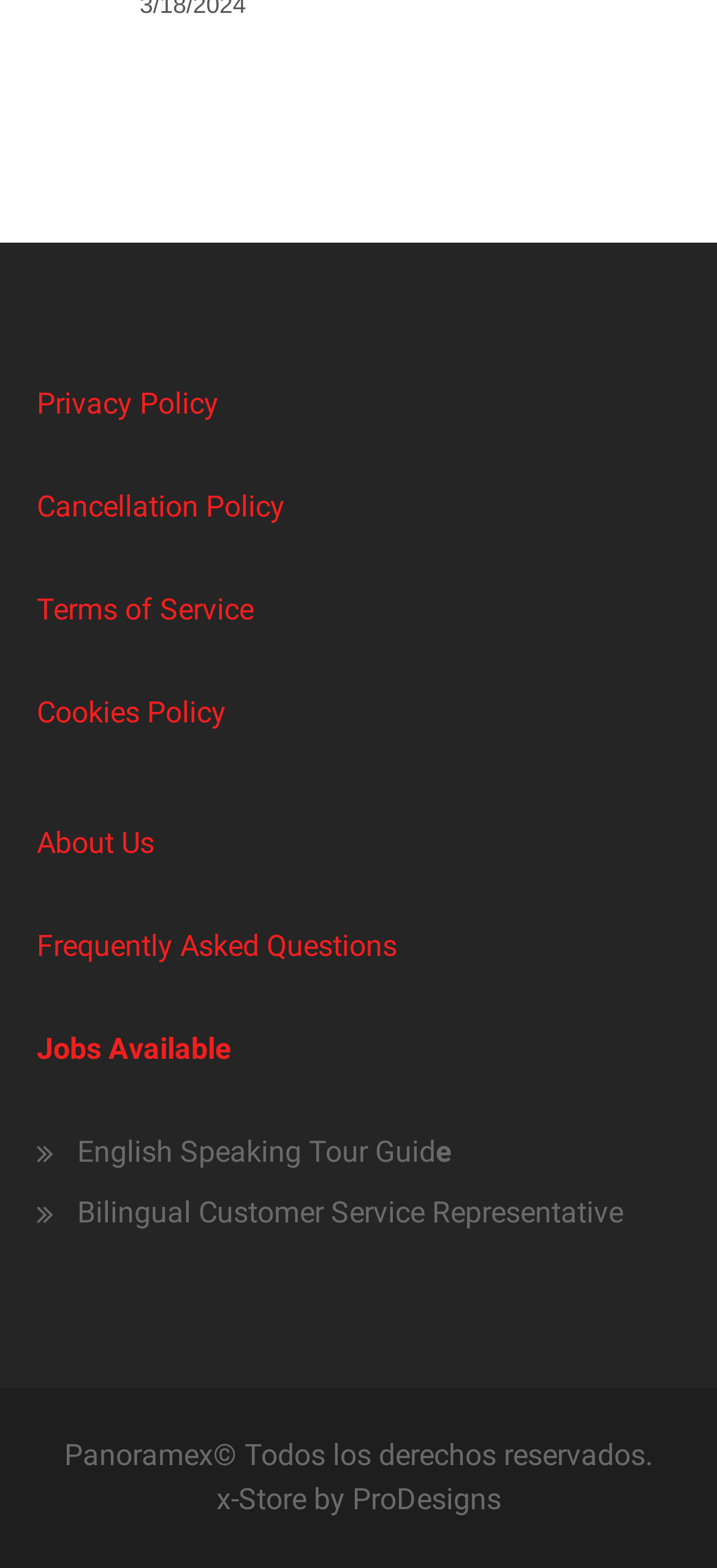From the webpage screenshot, predict the bounding box coordinates (top-left x, top-left y, bottom-right x, bottom-right y) for the UI element described here: Elizabeth Barrett Browning

None